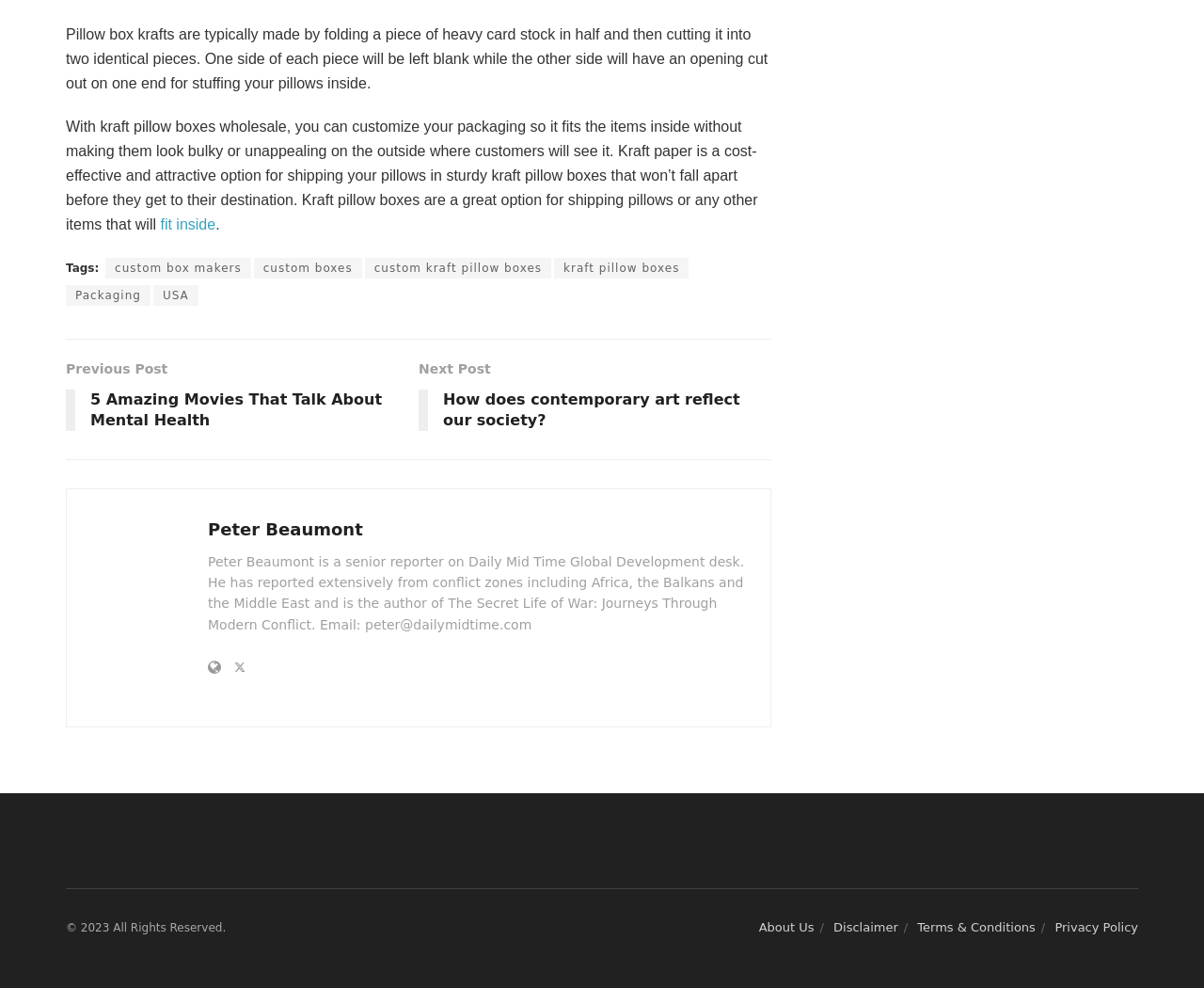Locate the bounding box coordinates of the clickable element to fulfill the following instruction: "Read about the author Peter Beaumont". Provide the coordinates as four float numbers between 0 and 1 in the format [left, top, right, bottom].

[0.173, 0.524, 0.624, 0.548]